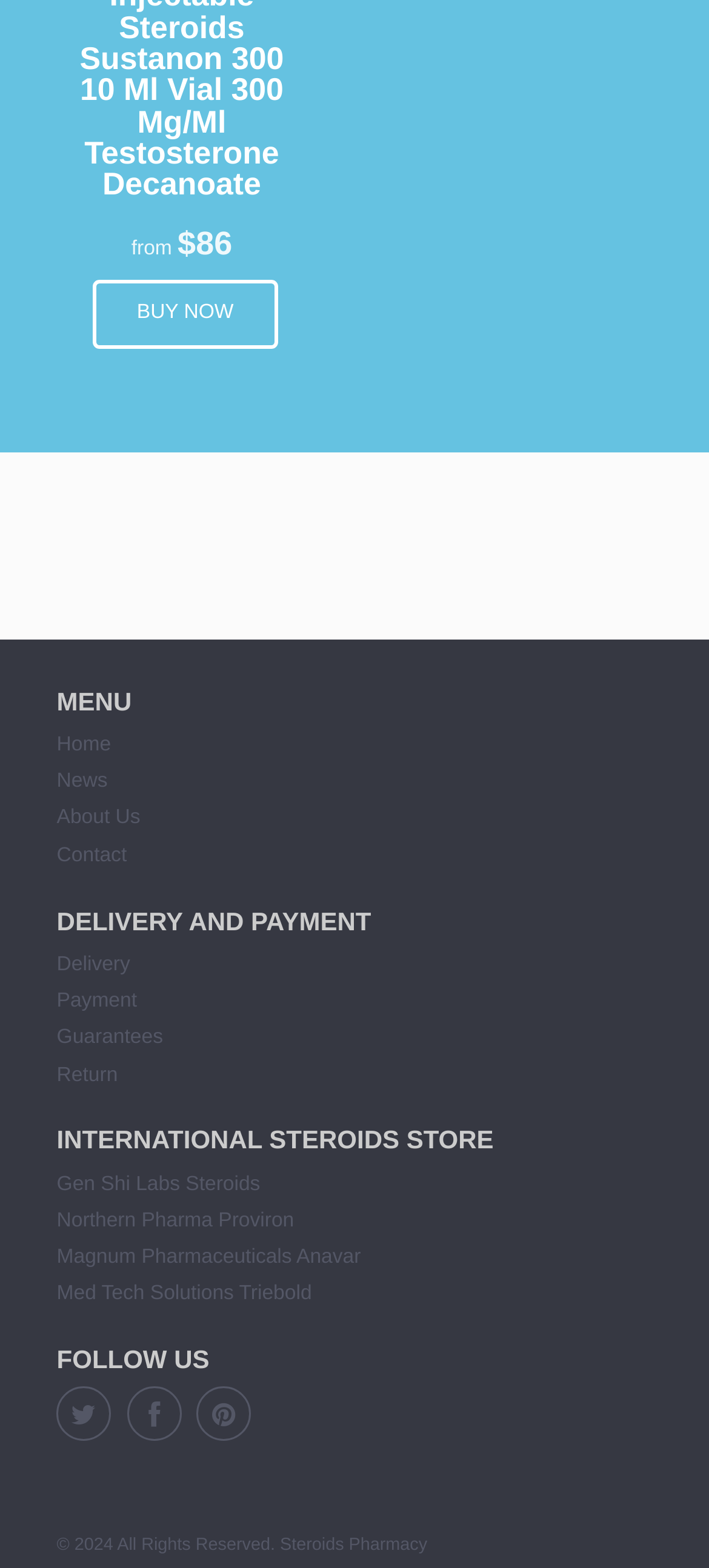Locate the bounding box coordinates of the area that needs to be clicked to fulfill the following instruction: "Follow on Facebook". The coordinates should be in the format of four float numbers between 0 and 1, namely [left, top, right, bottom].

[0.08, 0.884, 0.157, 0.918]